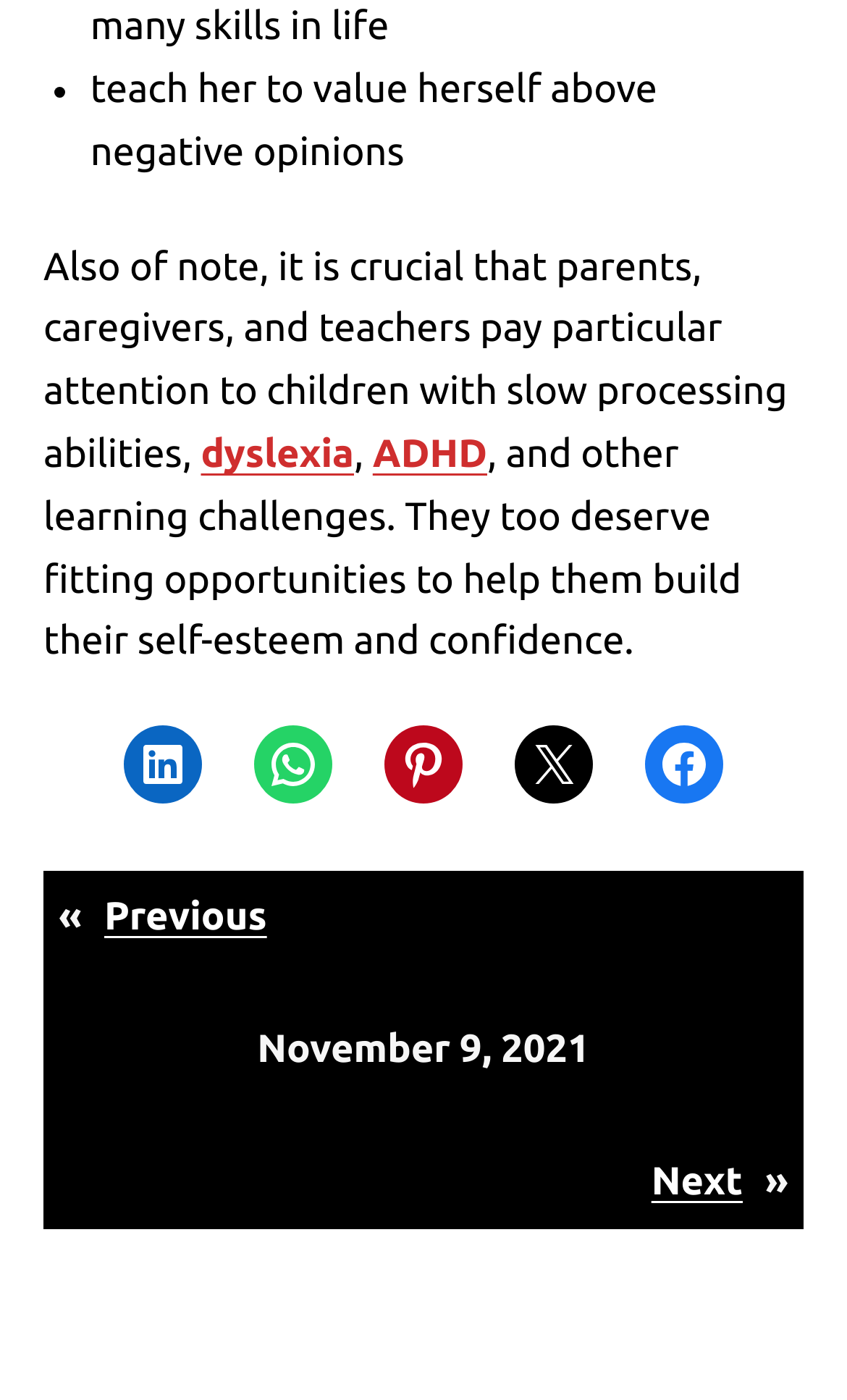Determine the bounding box coordinates for the UI element with the following description: "Terms Of Service". The coordinates should be four float numbers between 0 and 1, represented as [left, top, right, bottom].

None